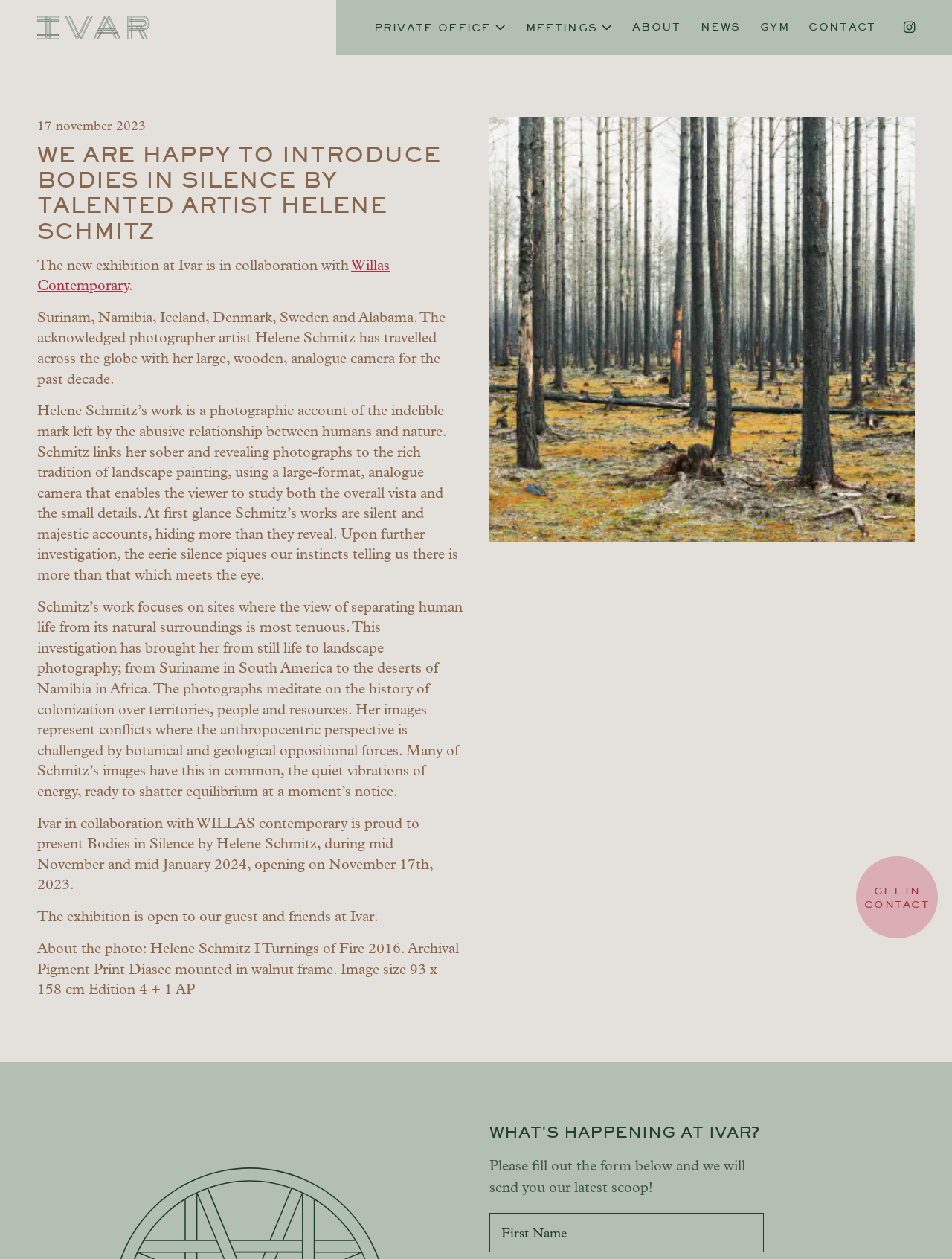Respond to the question below with a single word or phrase:
What is the duration of the exhibition?

Mid November to mid January 2024